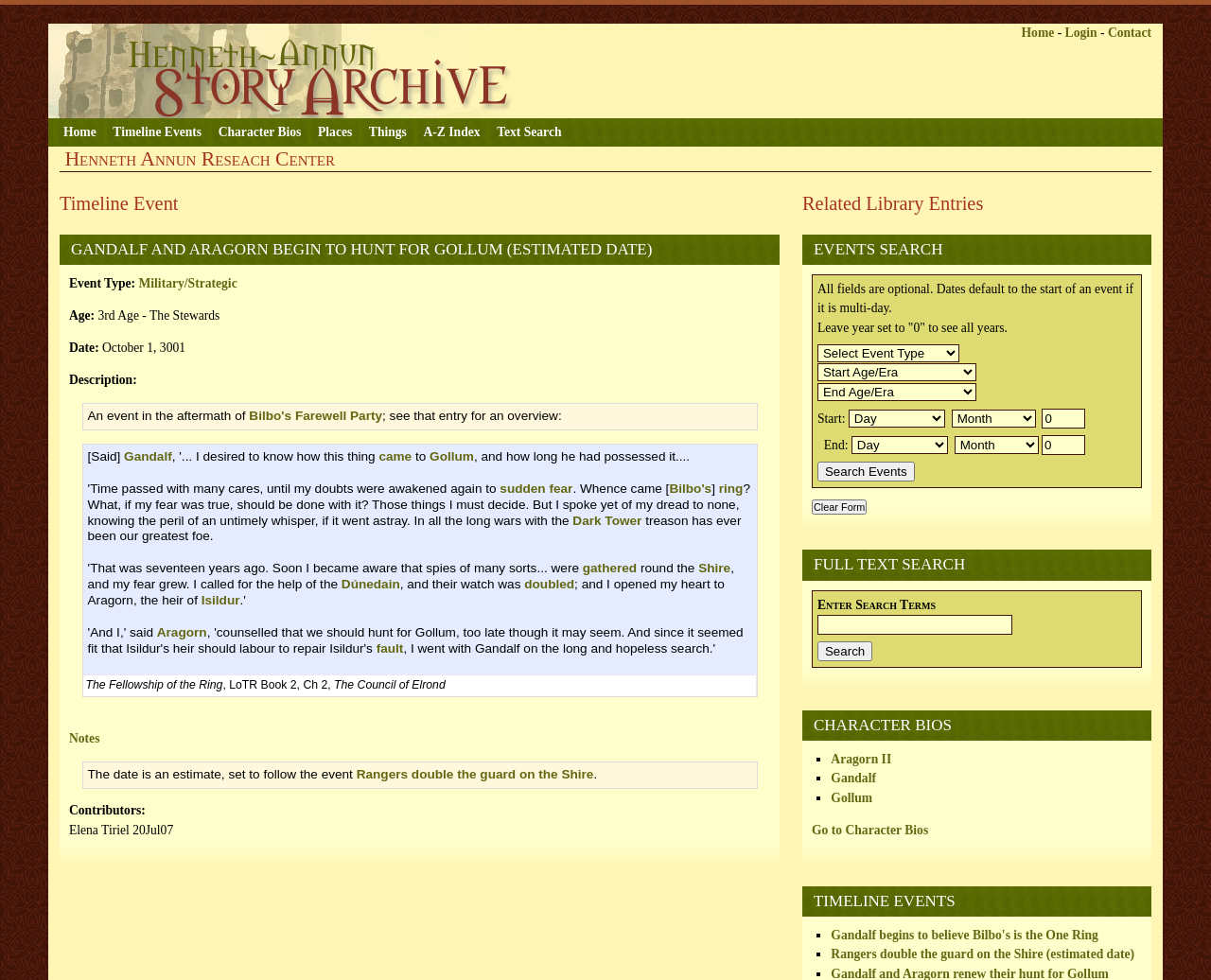What is the date of the event Gandalf and Aragorn begin to hunt for Gollum?
Refer to the image and respond with a one-word or short-phrase answer.

October 1, 3001